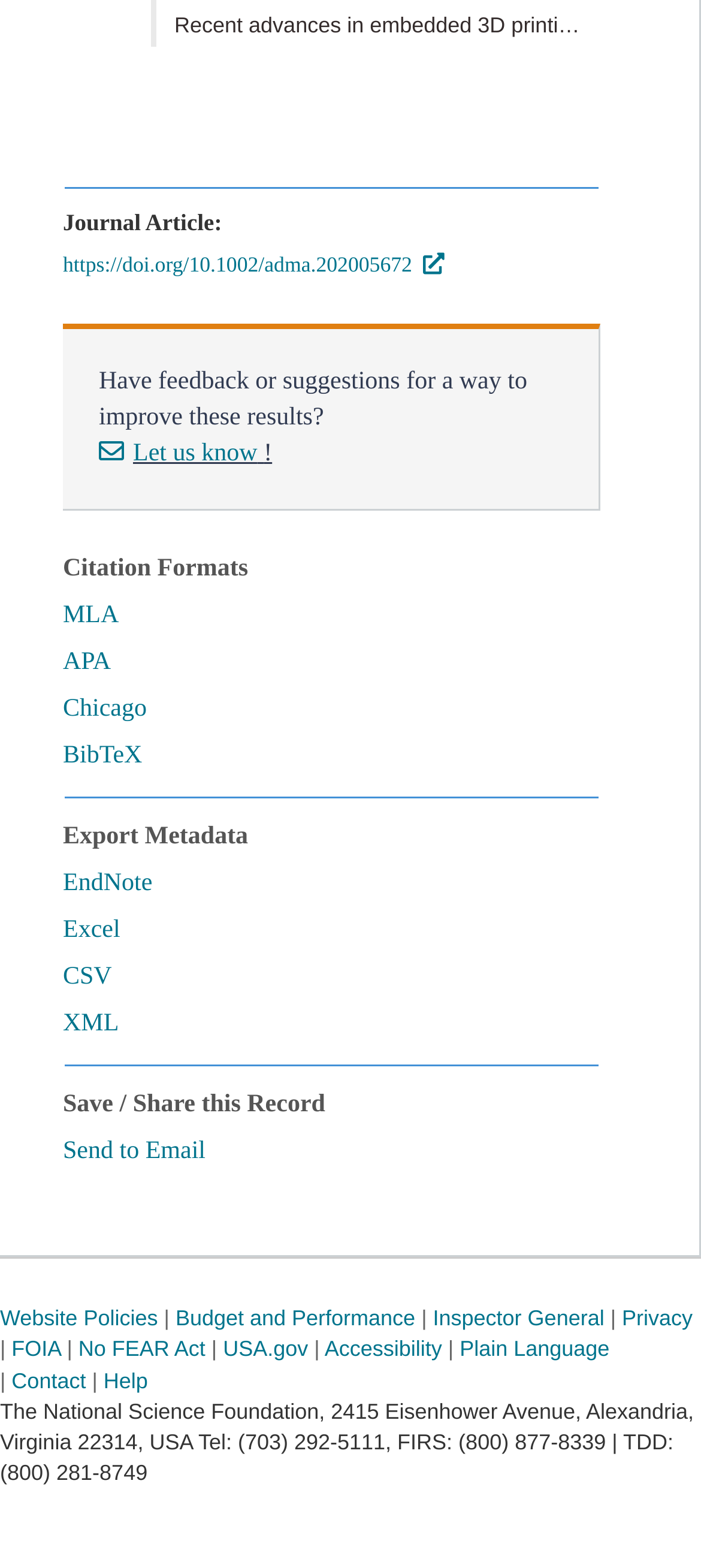Provide a short, one-word or phrase answer to the question below:
How many links are available in the 'Save / Share this Record' section?

1